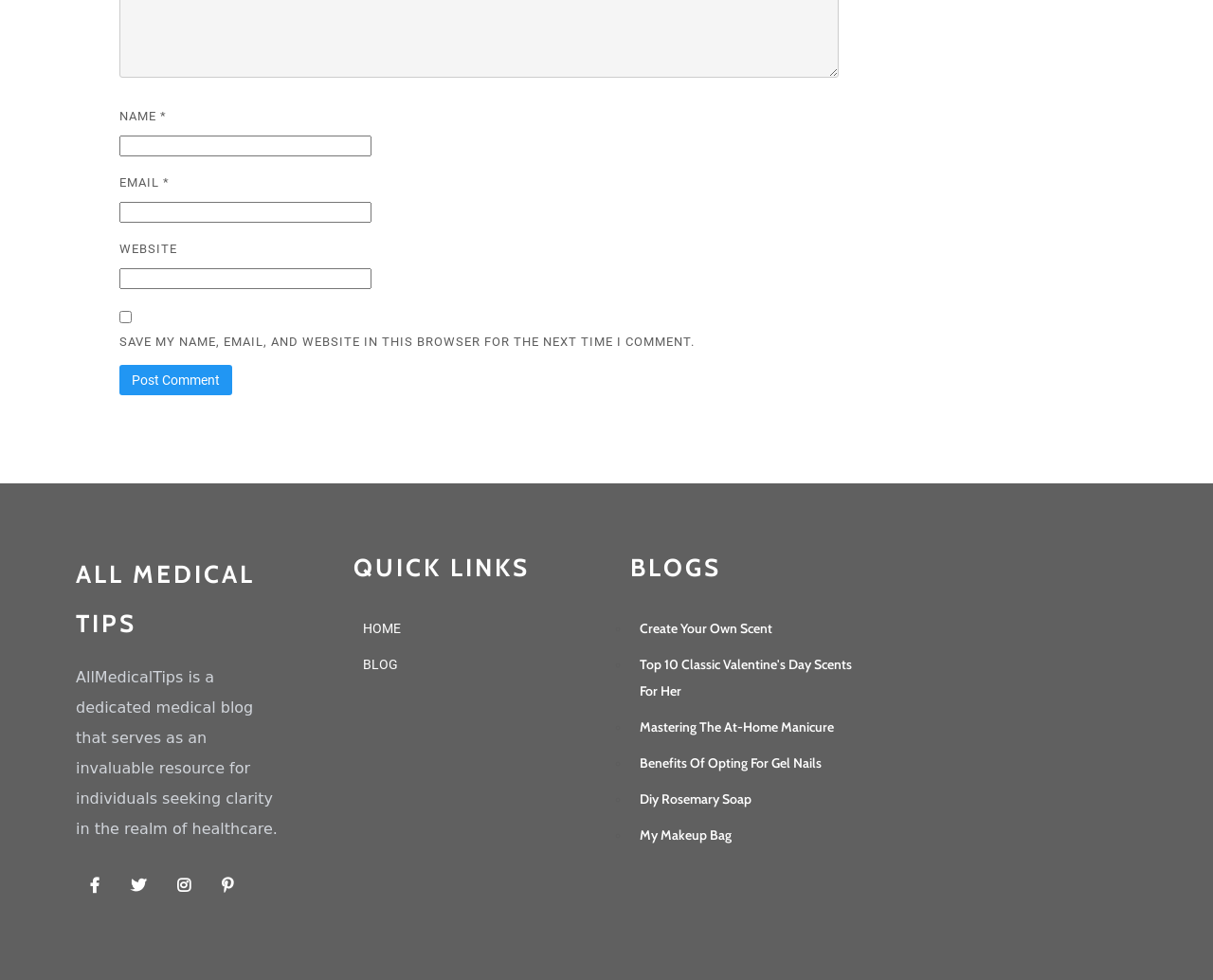Pinpoint the bounding box coordinates of the area that must be clicked to complete this instruction: "Enter your name".

[0.099, 0.138, 0.306, 0.16]